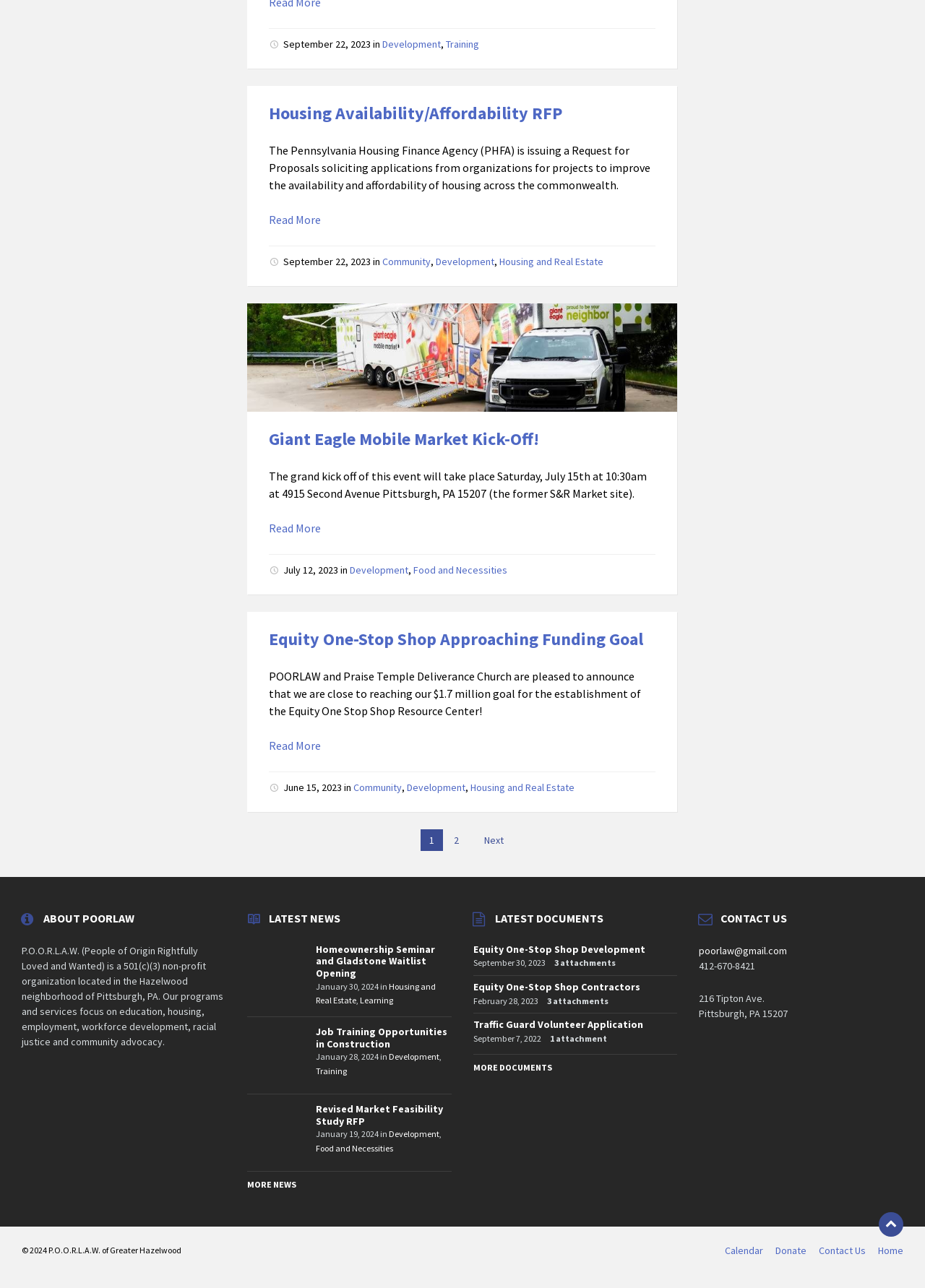How many navigation links are there in the 'Posts' section?
Please give a well-detailed answer to the question.

I found the number of navigation links by looking at the 'Posts' section, where it says 'Posts navigation' and then counting the number of links, which are '2' and 'Next'.